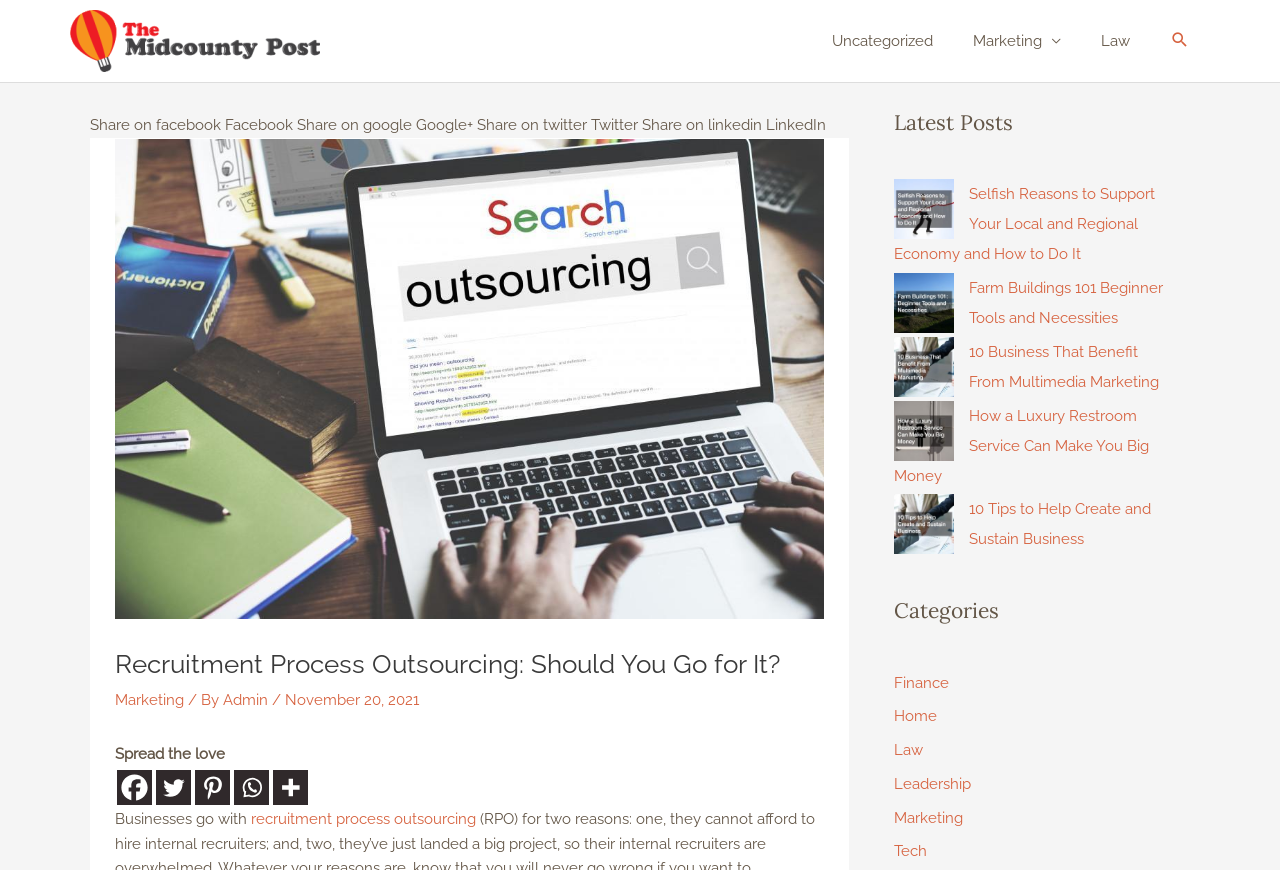Provide the bounding box coordinates for the area that should be clicked to complete the instruction: "Read about selfish reasons to support your local and regional economy".

[0.698, 0.213, 0.902, 0.303]